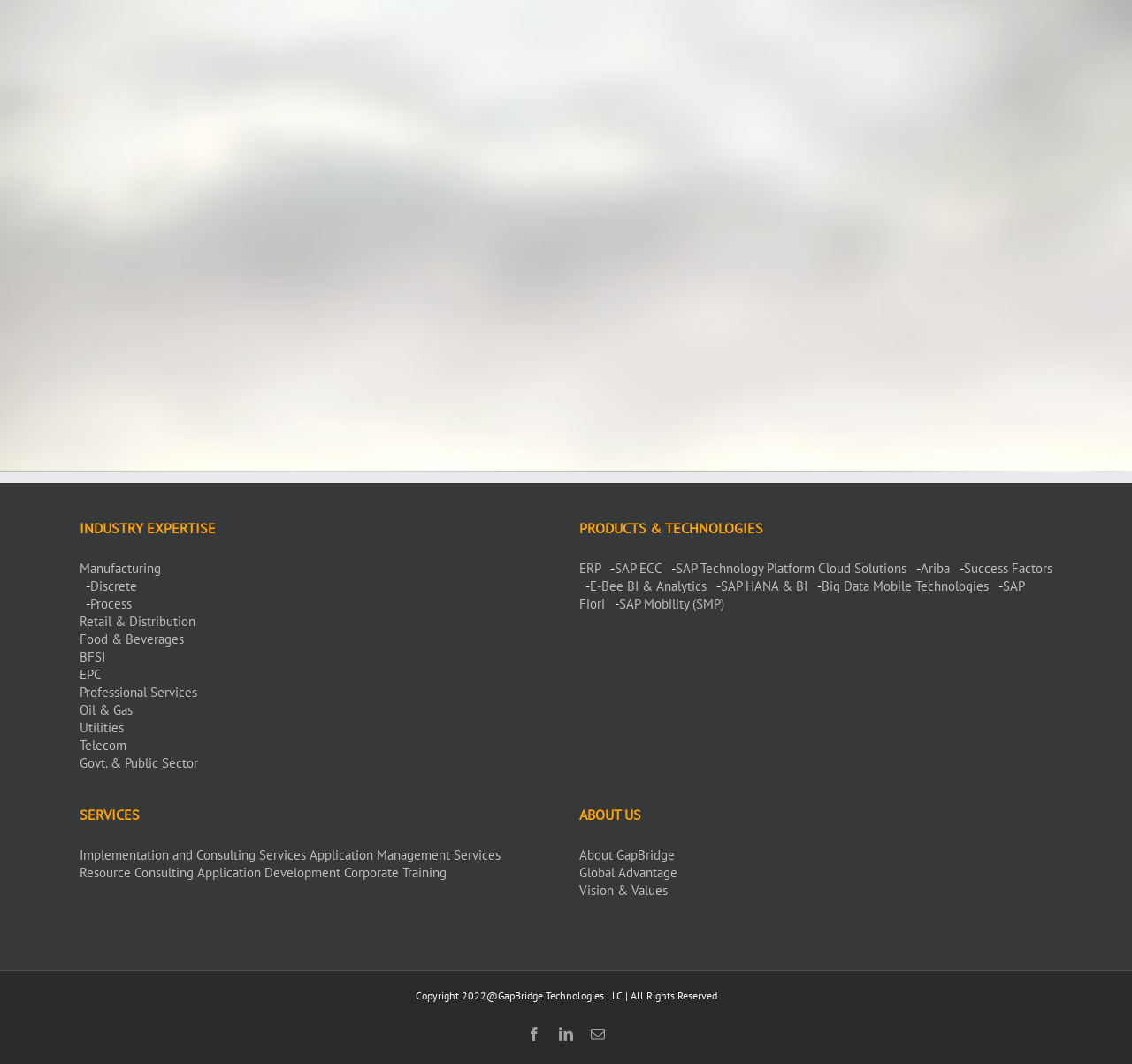Answer the question using only one word or a concise phrase: What is the company name mentioned on this webpage?

GapBridge Technologies LLC